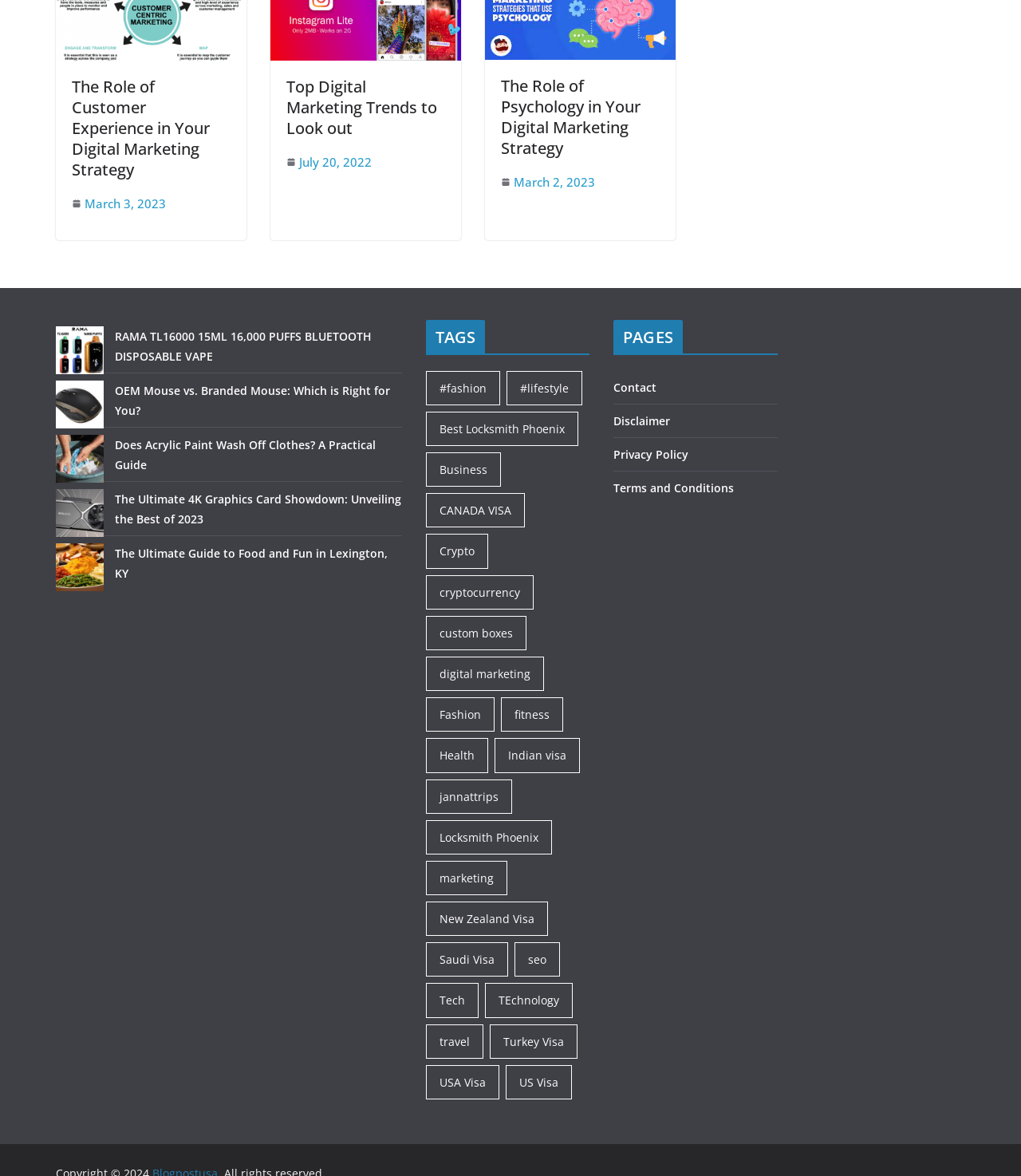Locate and provide the bounding box coordinates for the HTML element that matches this description: "marketing".

[0.417, 0.732, 0.496, 0.761]